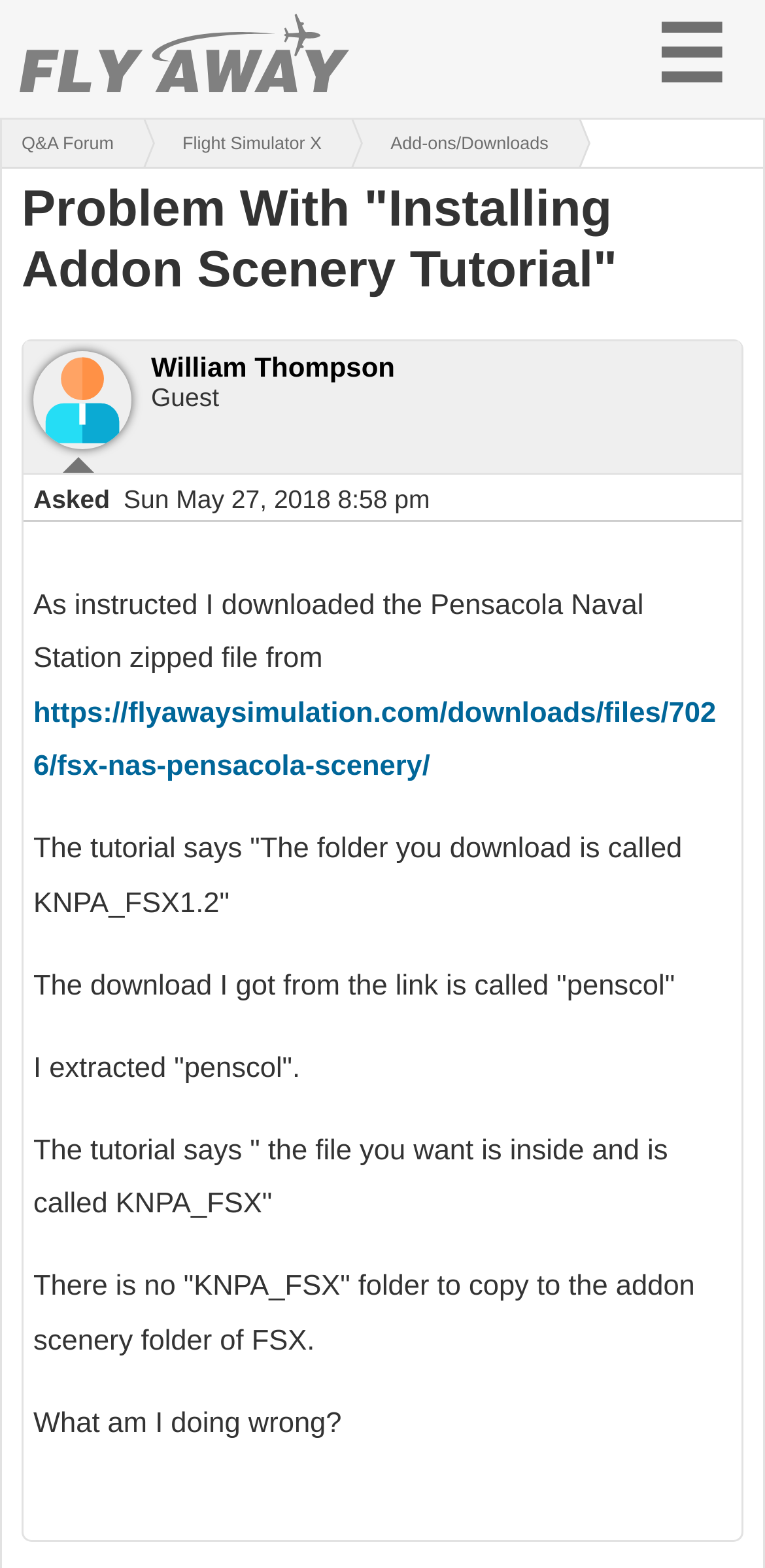What is the username of the person who posted the question?
Answer the question with just one word or phrase using the image.

William Thompson